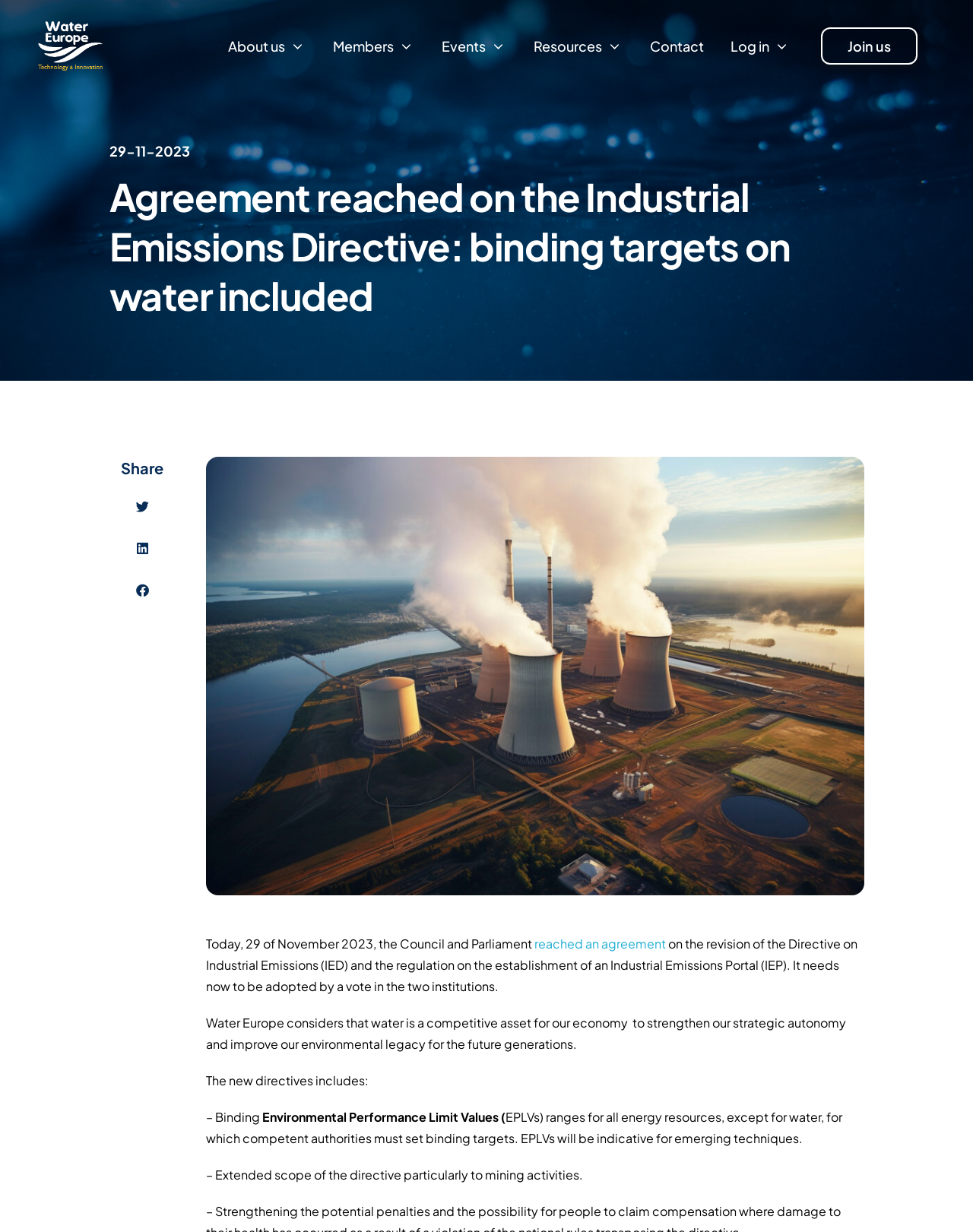Determine the bounding box coordinates of the section to be clicked to follow the instruction: "Click on Log in". The coordinates should be given as four float numbers between 0 and 1, formatted as [left, top, right, bottom].

[0.751, 0.029, 0.812, 0.046]